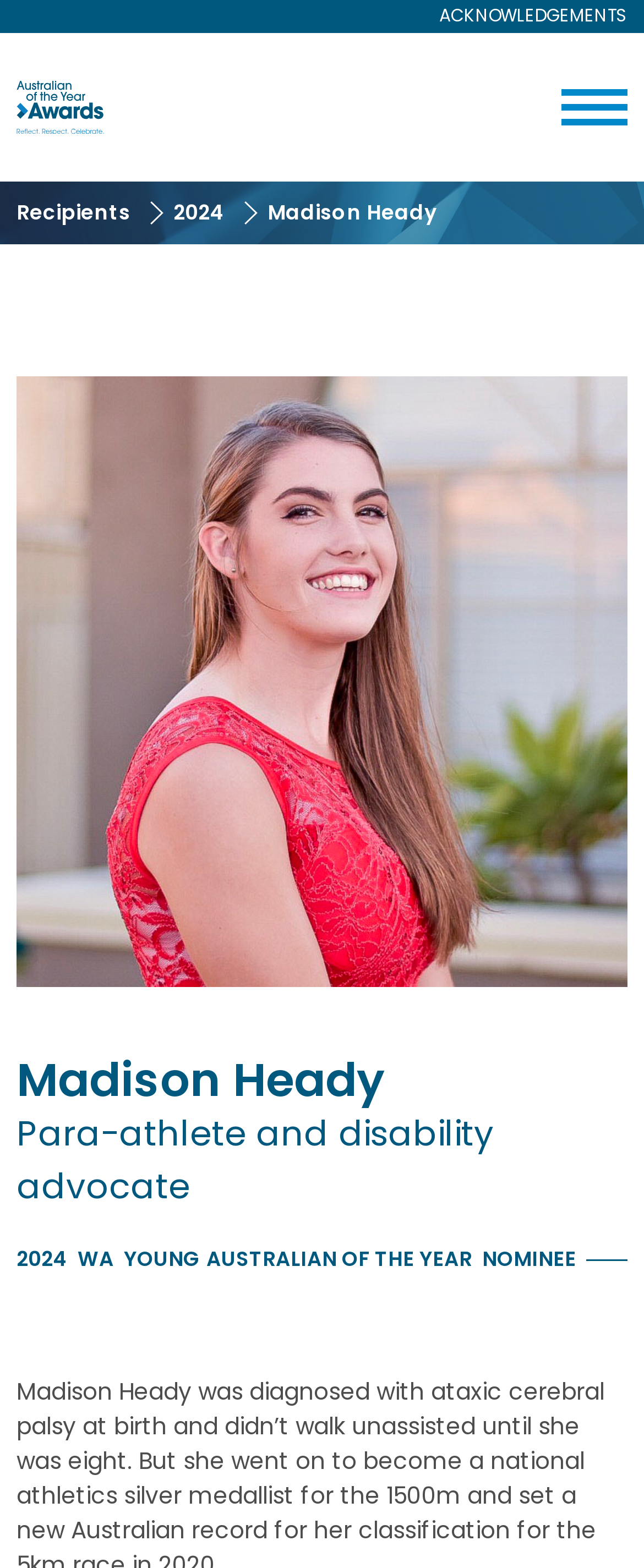Respond with a single word or phrase:
What is the name of the Australian of the Year nominee?

Madison Heady